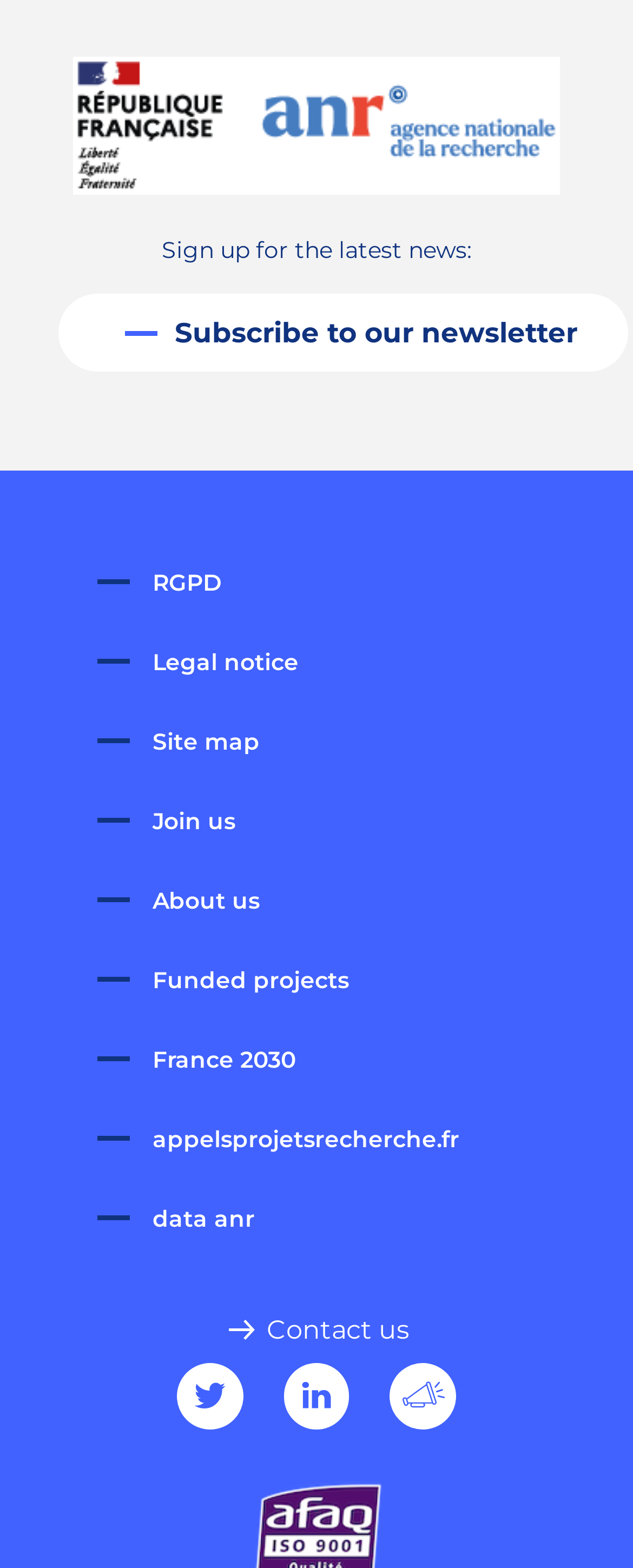Calculate the bounding box coordinates of the UI element given the description: "maxx@kreativartists.com".

None